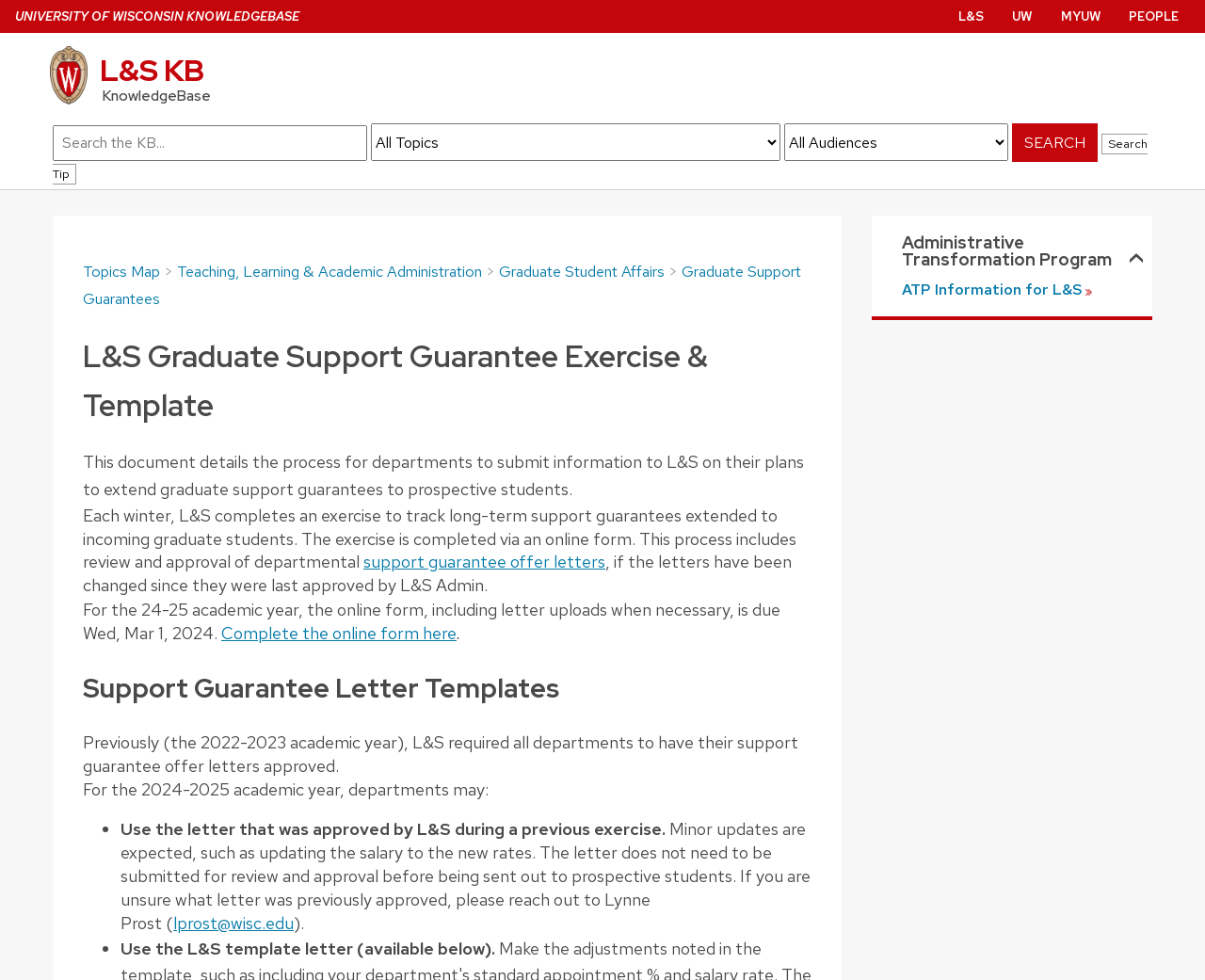Using floating point numbers between 0 and 1, provide the bounding box coordinates in the format (top-left x, top-left y, bottom-right x, bottom-right y). Locate the UI element described here: Teaching, Learning & Academic Administration

[0.147, 0.267, 0.4, 0.287]